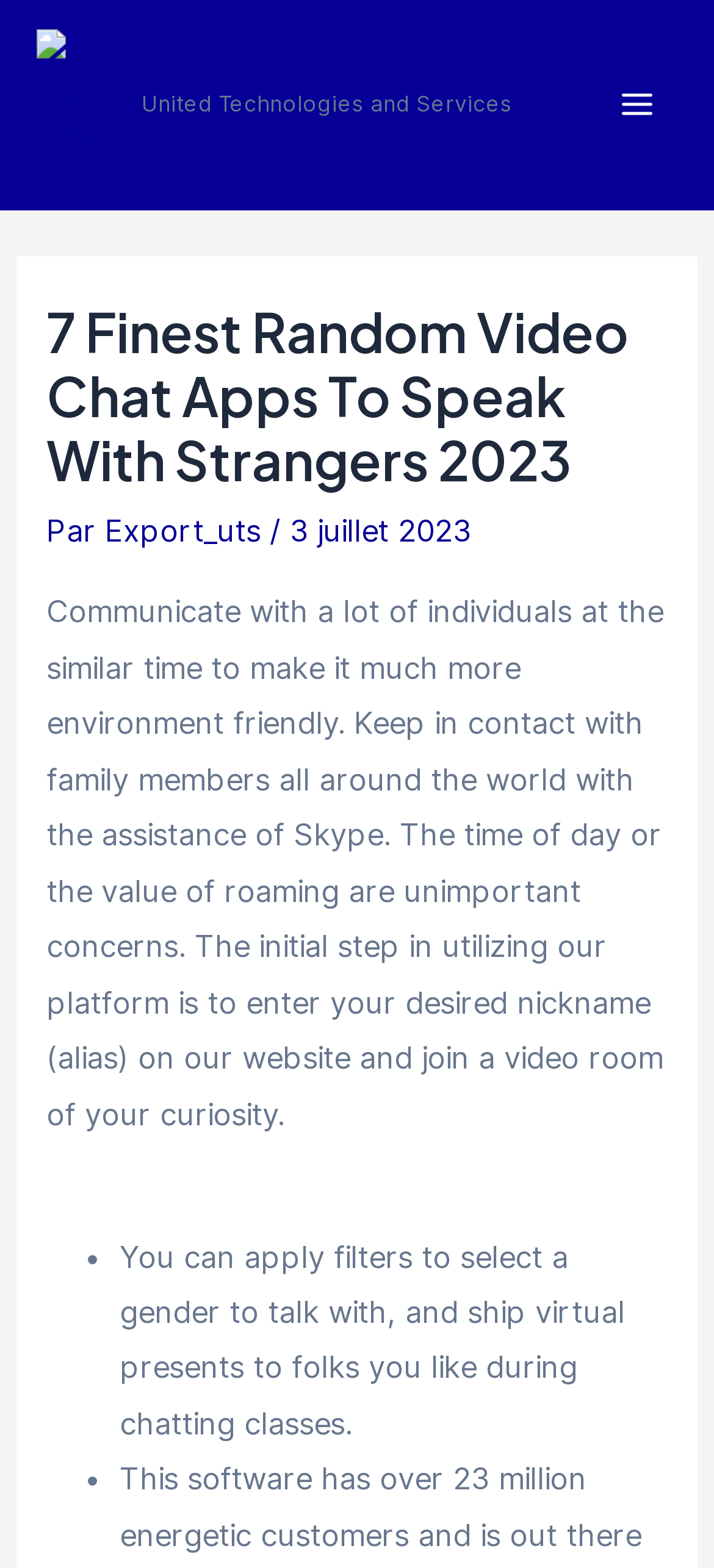Please specify the bounding box coordinates in the format (top-left x, top-left y, bottom-right x, bottom-right y), with all values as floating point numbers between 0 and 1. Identify the bounding box of the UI element described by: Export_uts

[0.147, 0.327, 0.378, 0.35]